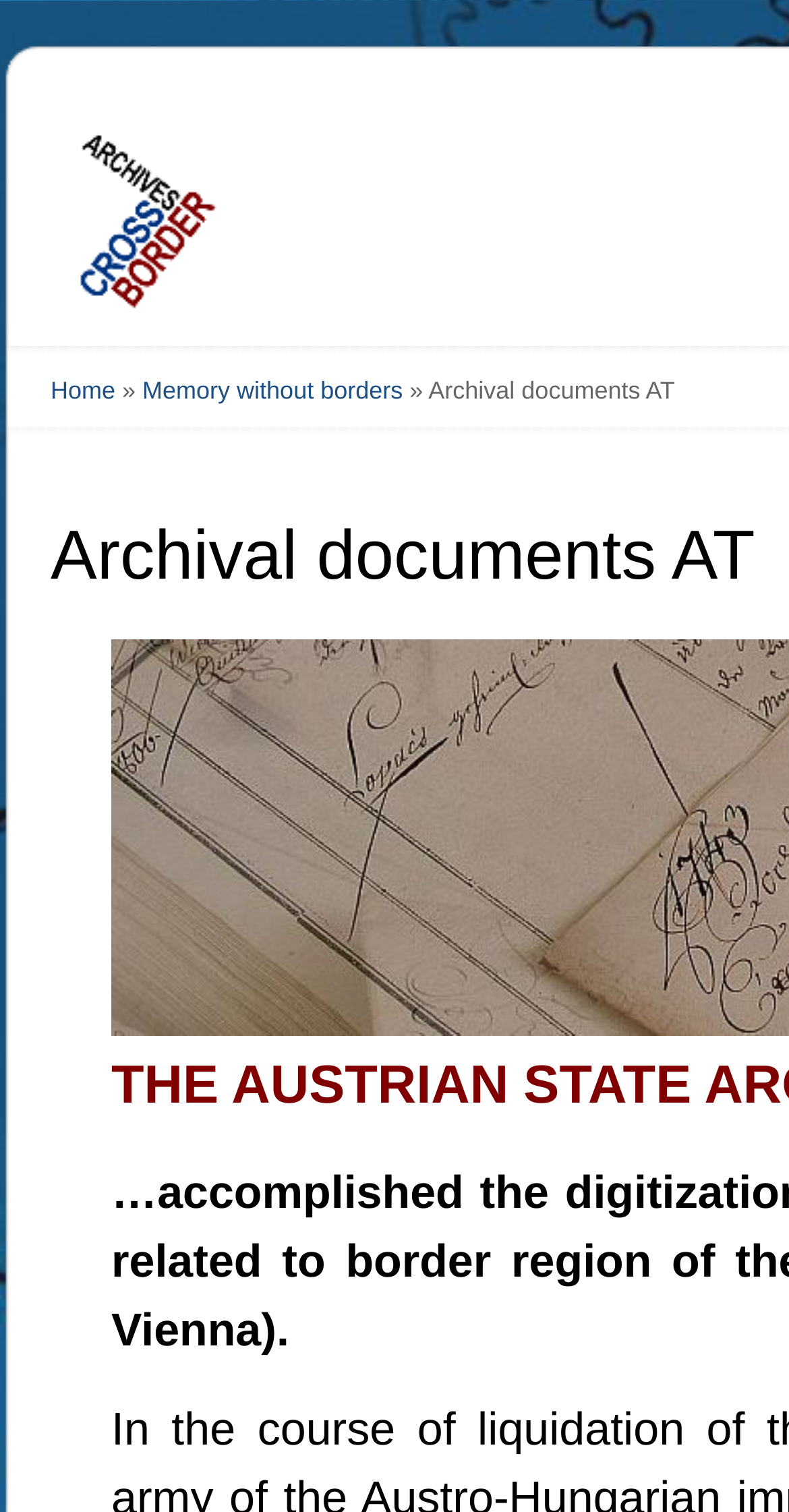What is the text next to the '»' symbol?
Based on the image, give a concise answer in the form of a single word or short phrase.

Memory without borders